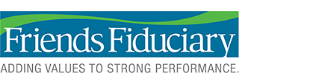What is emphasized in the tagline?
Answer with a single word or phrase, using the screenshot for reference.

Ethical investment practices